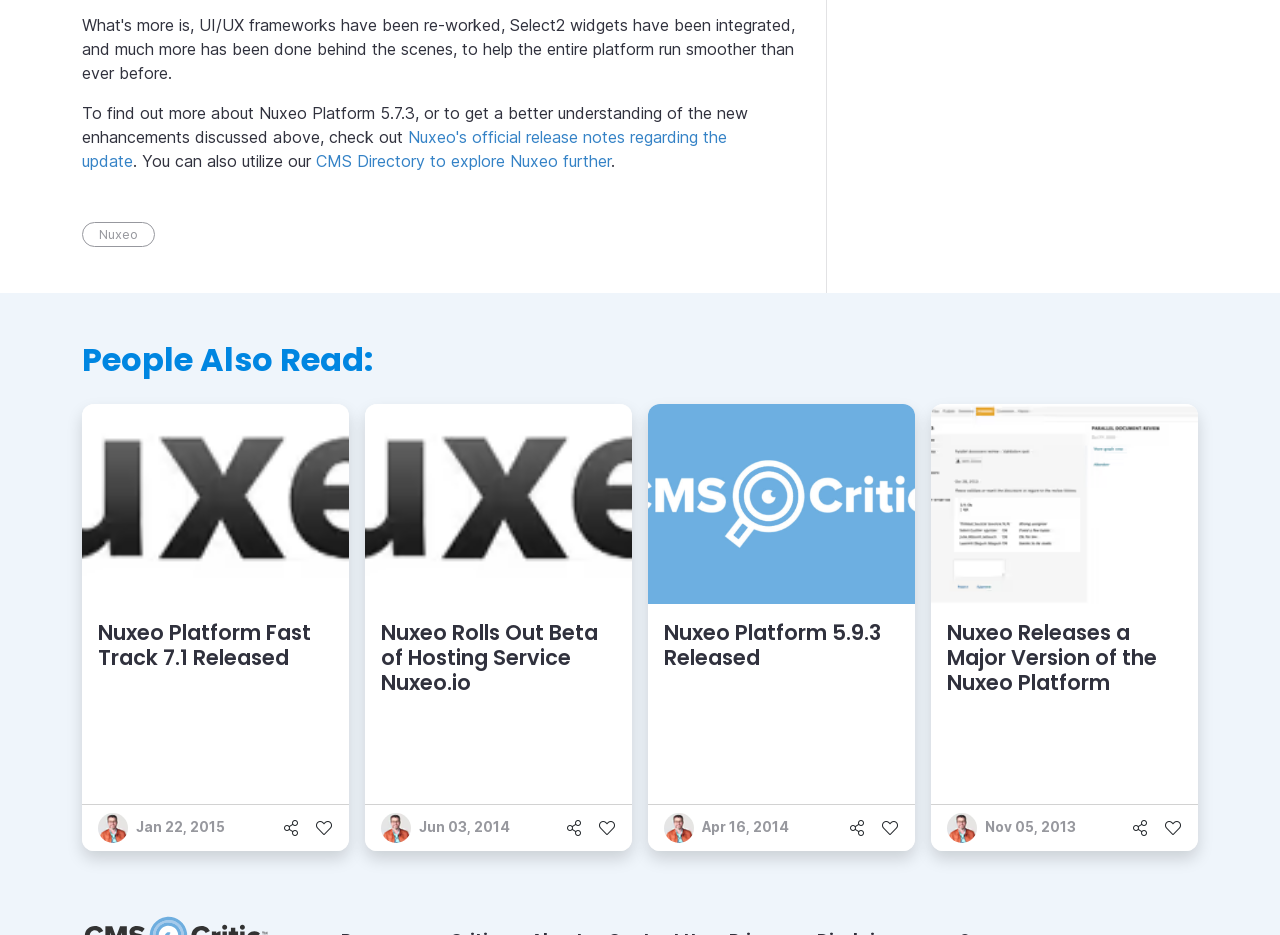Provide the bounding box coordinates of the area you need to click to execute the following instruction: "Like Nuxeo Releases a Major Version of the Nuxeo Platform".

[0.909, 0.872, 0.923, 0.899]